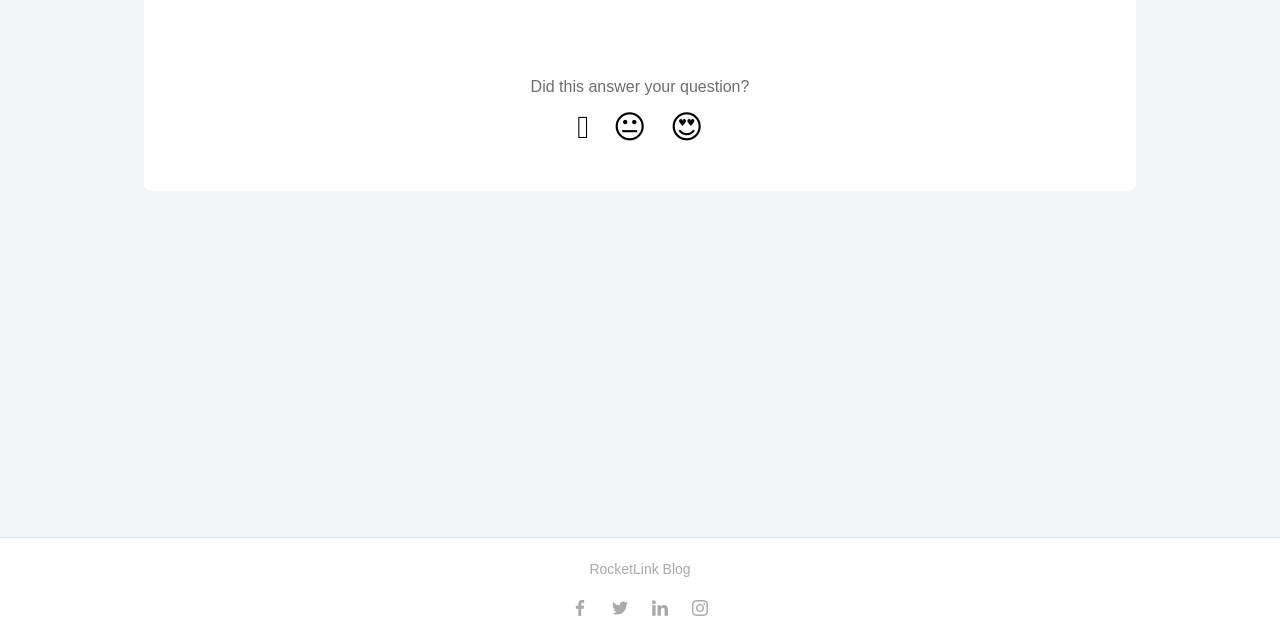Locate the bounding box coordinates for the element described below: "😍". The coordinates must be four float values between 0 and 1, formatted as [left, top, right, bottom].

[0.523, 0.174, 0.549, 0.224]